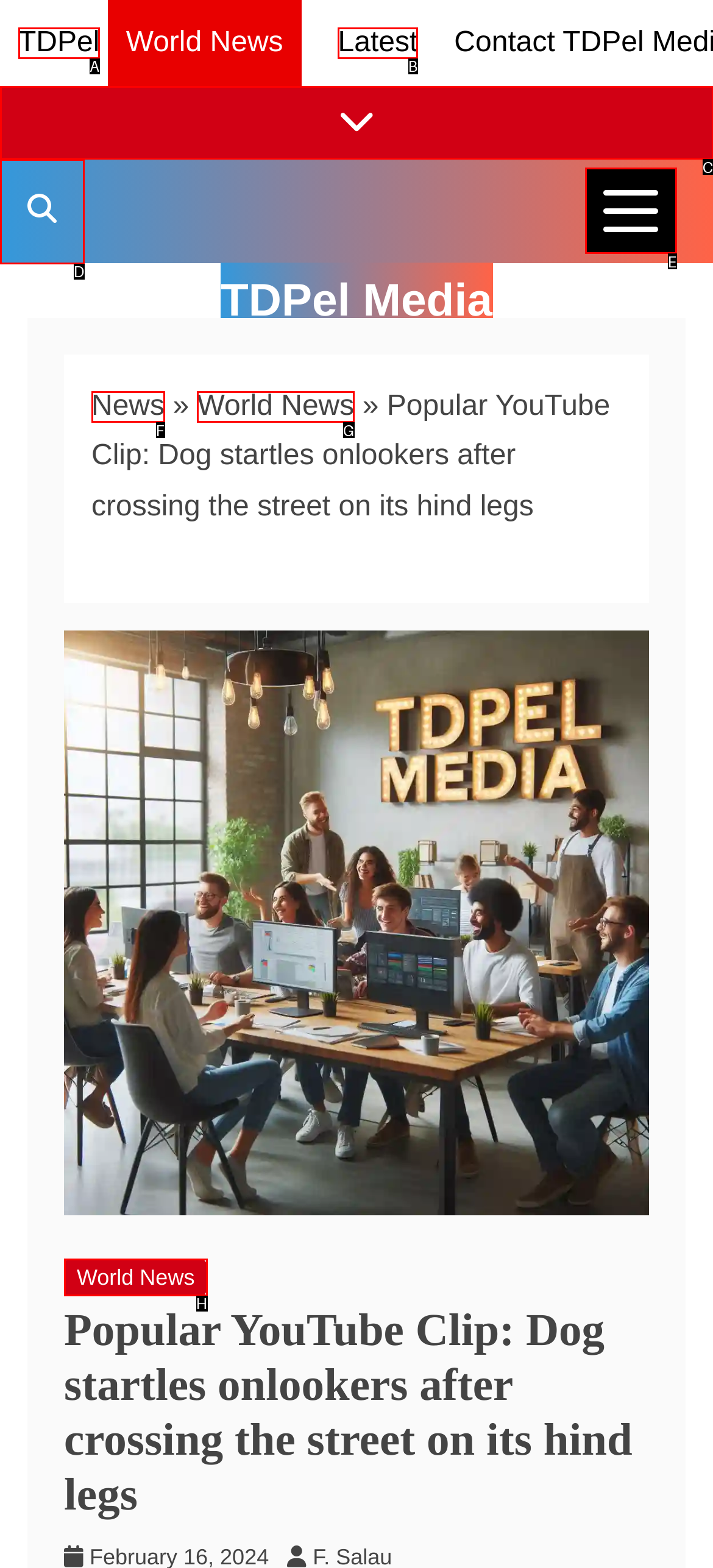Determine which HTML element should be clicked to carry out the following task: View News Categories Respond with the letter of the appropriate option.

E